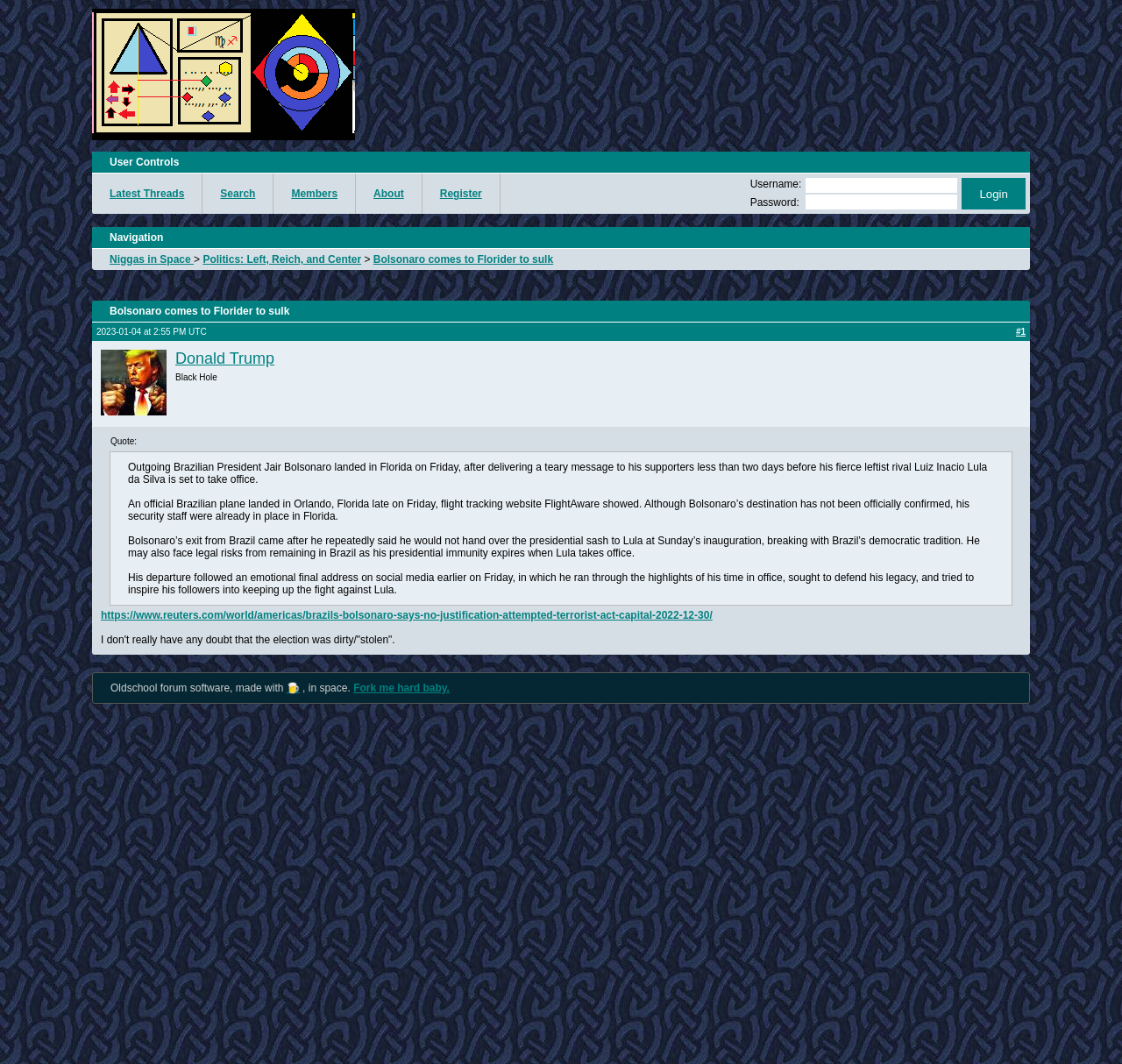What is the username input field for?
Provide a concise answer using a single word or phrase based on the image.

Login